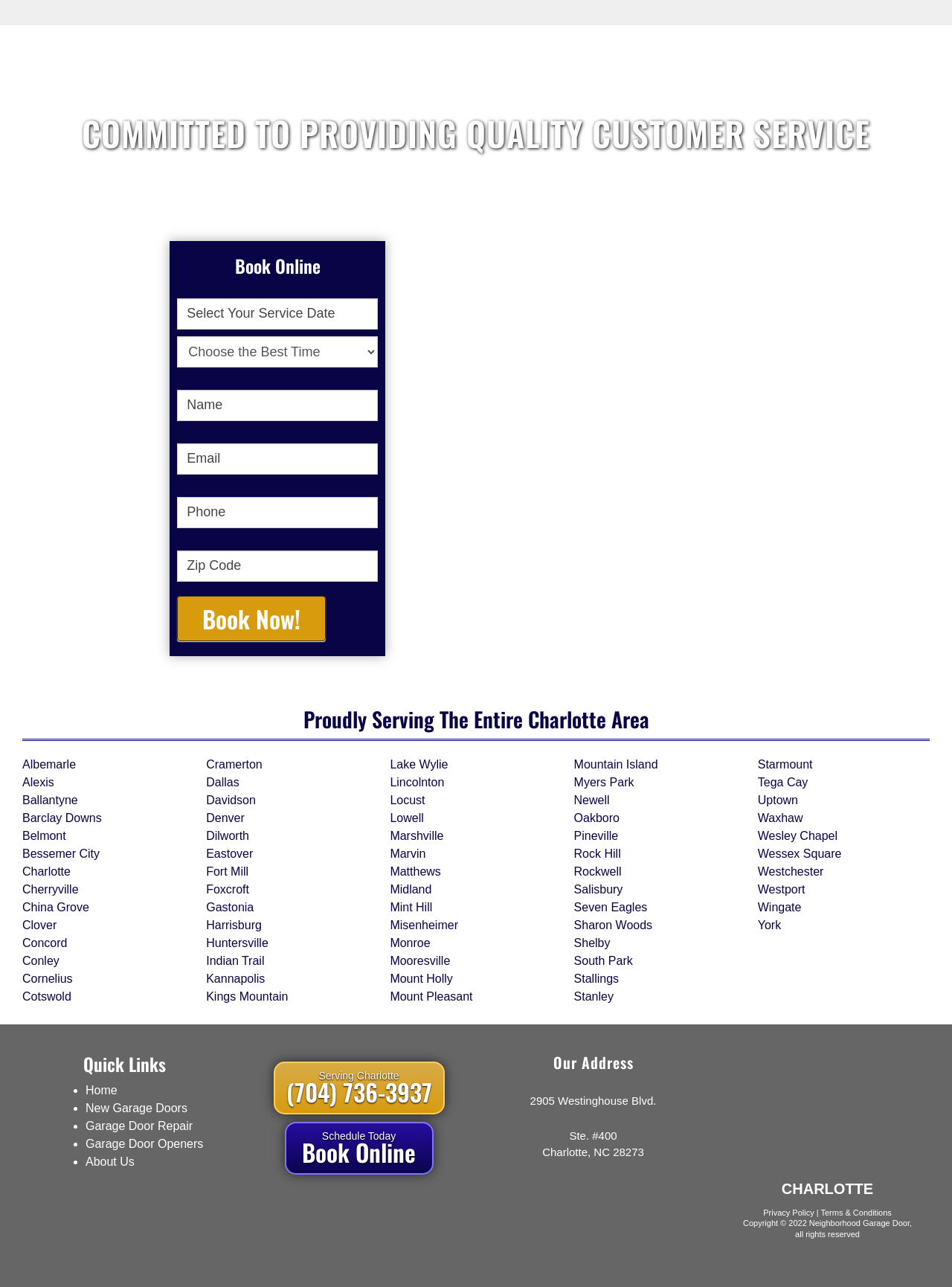Please give the bounding box coordinates of the area that should be clicked to fulfill the following instruction: "View 'Cart' contents". The coordinates should be in the format of four float numbers from 0 to 1, i.e., [left, top, right, bottom].

None